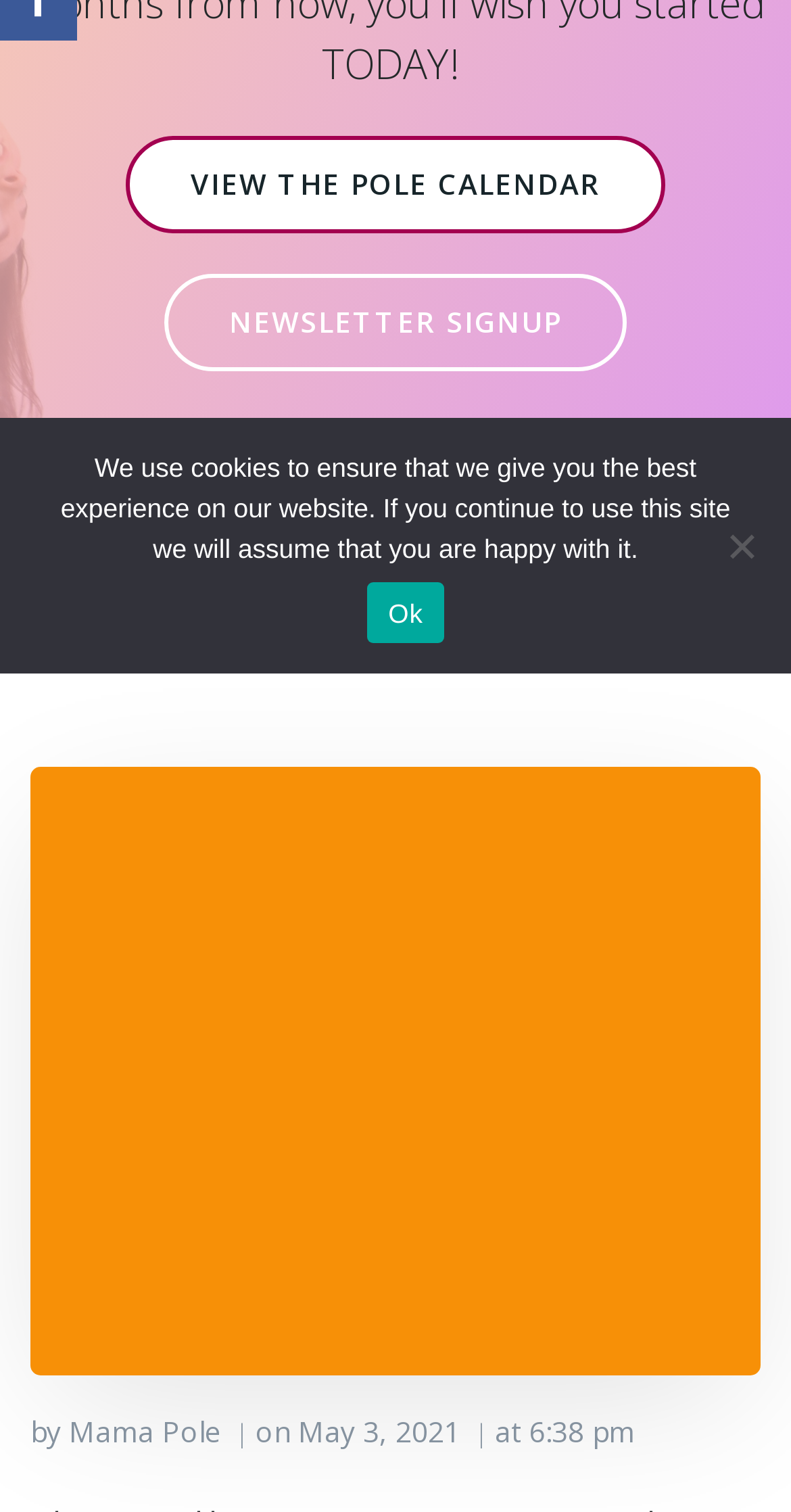Extract the bounding box coordinates for the UI element described as: "6:38 pm".

[0.669, 0.934, 0.803, 0.959]